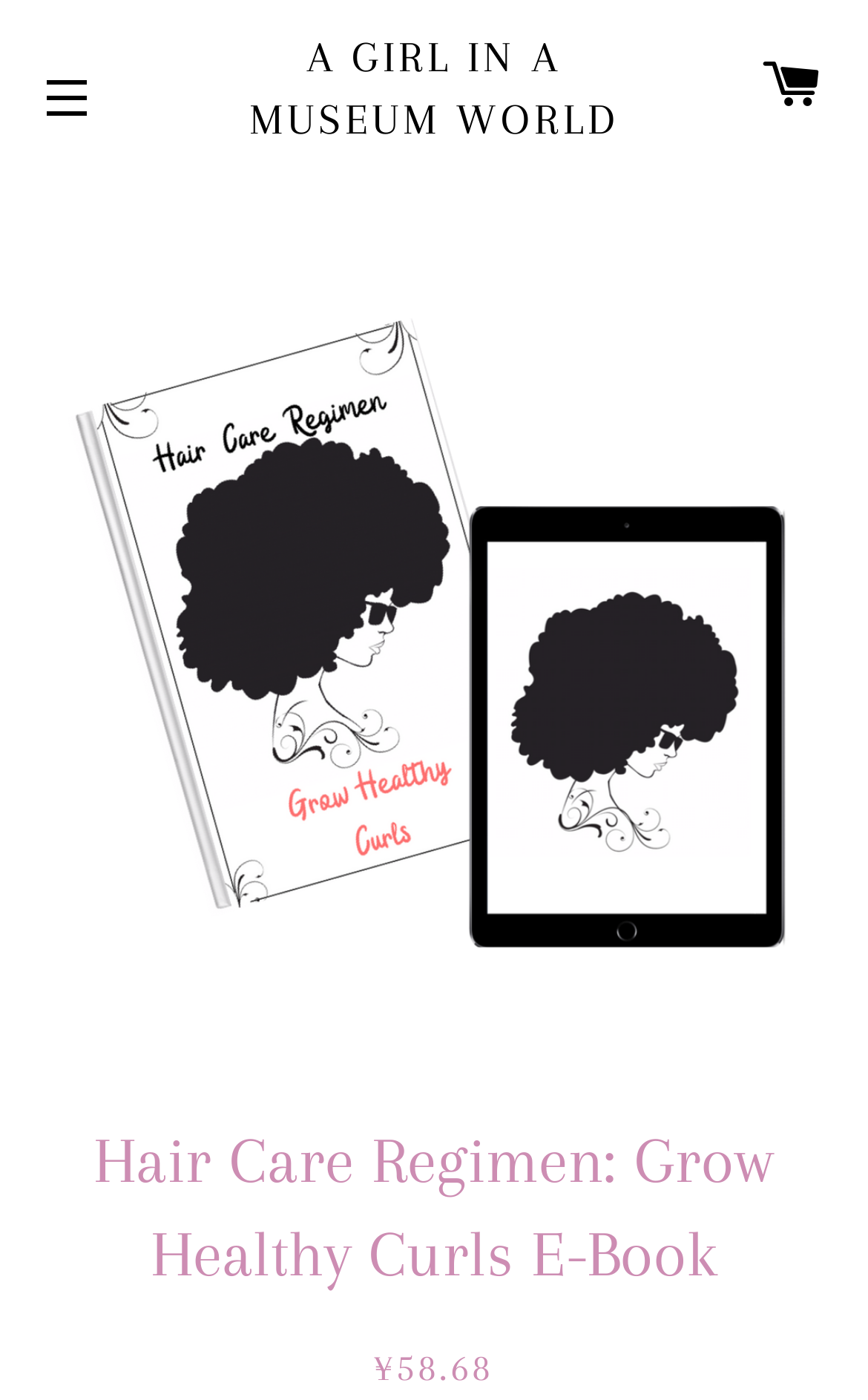What is the name of the website?
Carefully analyze the image and provide a thorough answer to the question.

I found the name of the website by looking at the link element that contains the website's name, which is 'A GIRL IN A MUSEUM WORLD'. This element is located at the top of the page, indicating that it is a key piece of information about the website's identity.